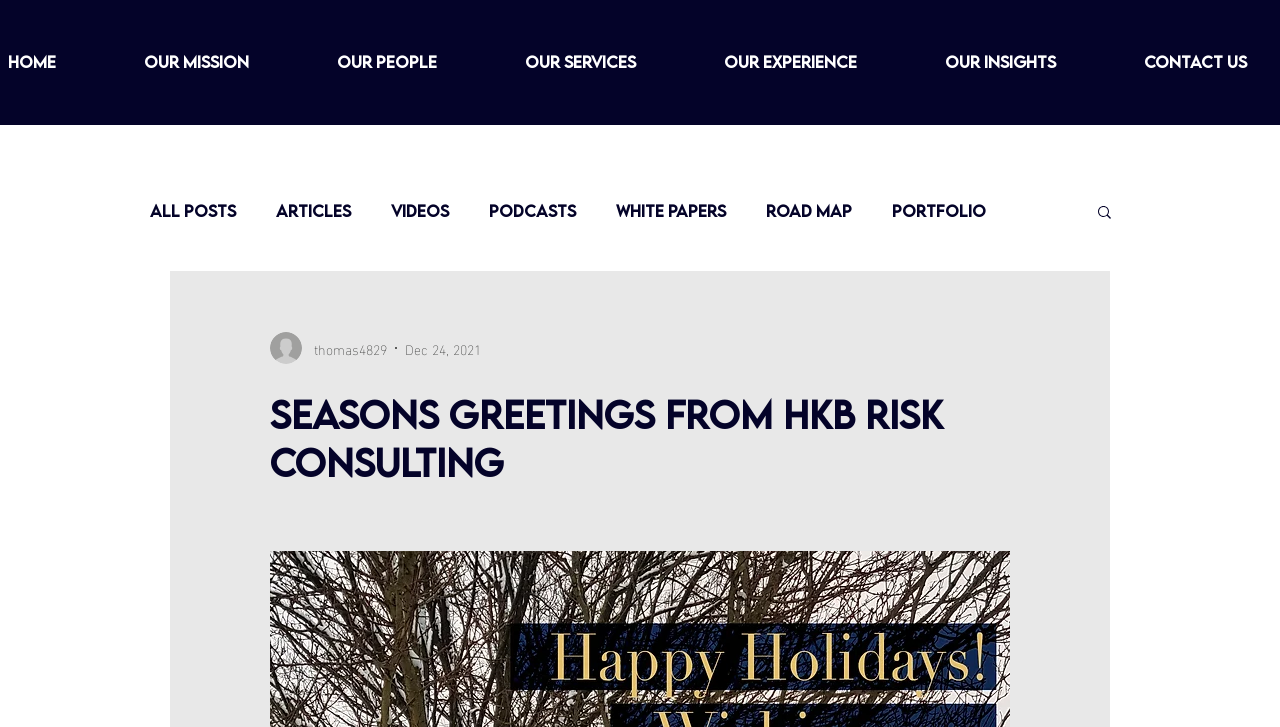Please specify the bounding box coordinates of the element that should be clicked to execute the given instruction: 'Read the Seasons Greetings from HKB Risk Consulting'. Ensure the coordinates are four float numbers between 0 and 1, expressed as [left, top, right, bottom].

[0.211, 0.538, 0.789, 0.67]